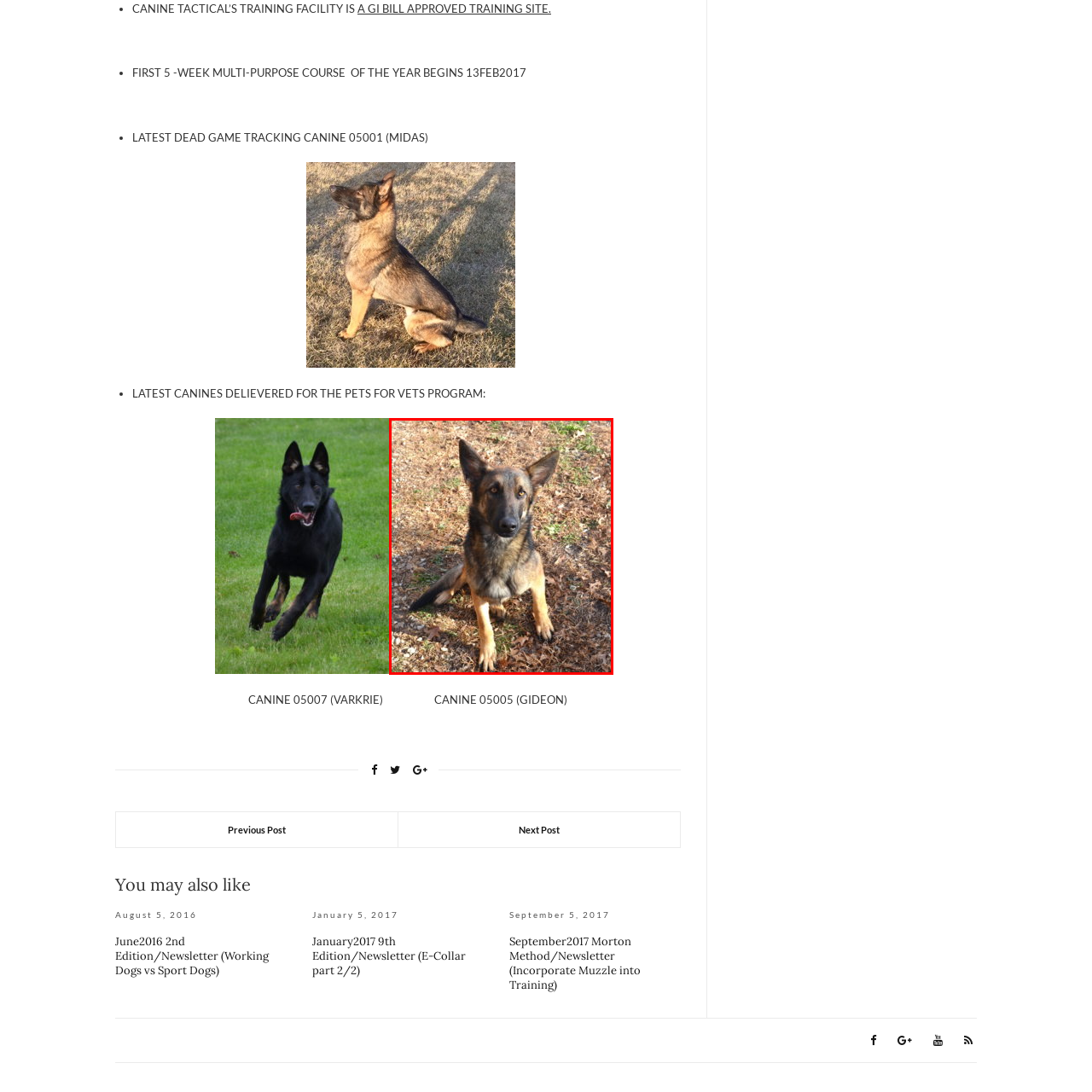Examine the content inside the red bounding box and offer a comprehensive answer to the following question using the details from the image: What is the purpose of the Canine Tactical's Training Facility?

The Canine Tactical's Training Facility is a GI Bill approved training site that focuses on training canines for various purposes, including service and companionship, as mentioned in the caption.